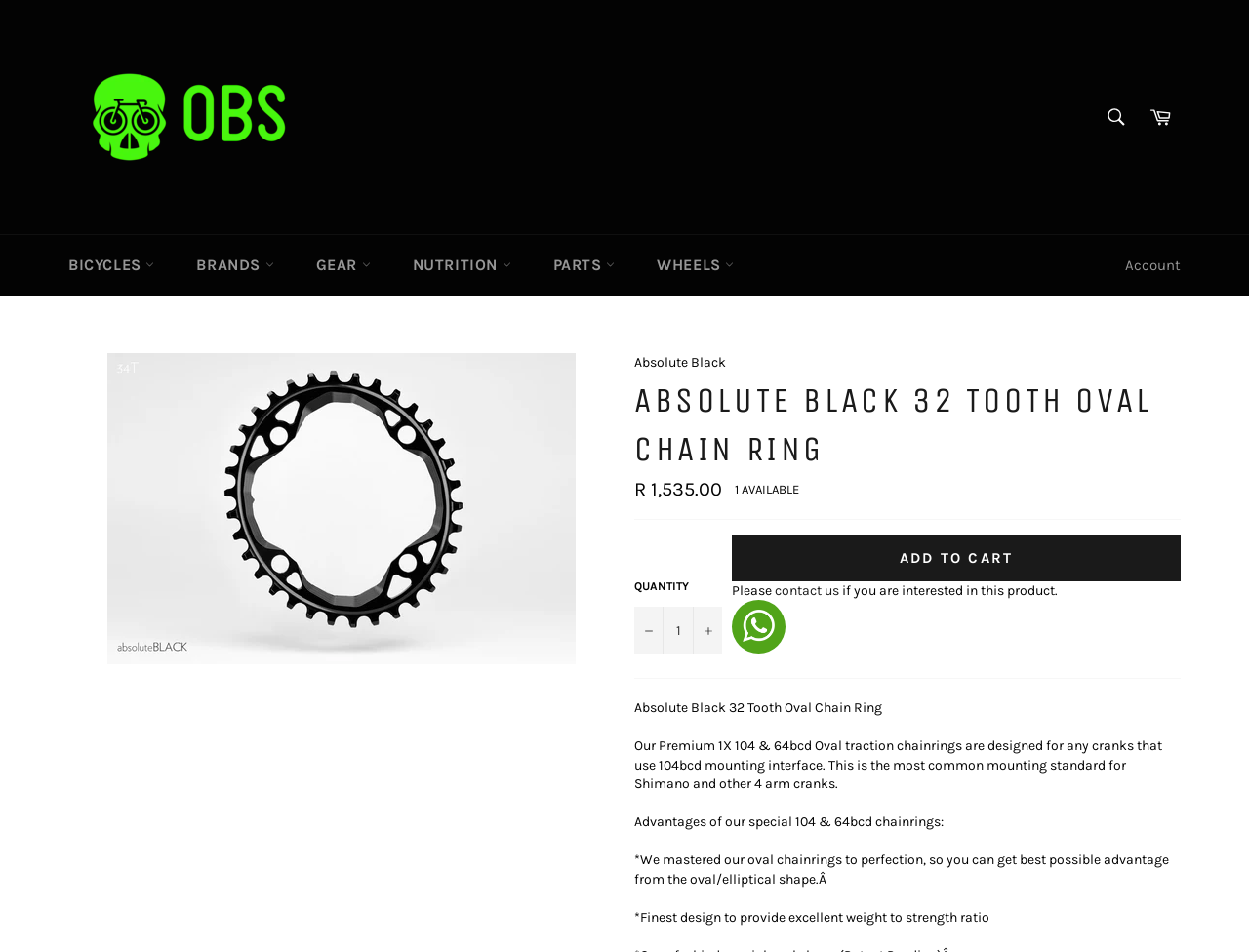Please identify the bounding box coordinates of the element that needs to be clicked to perform the following instruction: "Click on 'Leave a Reply'".

None